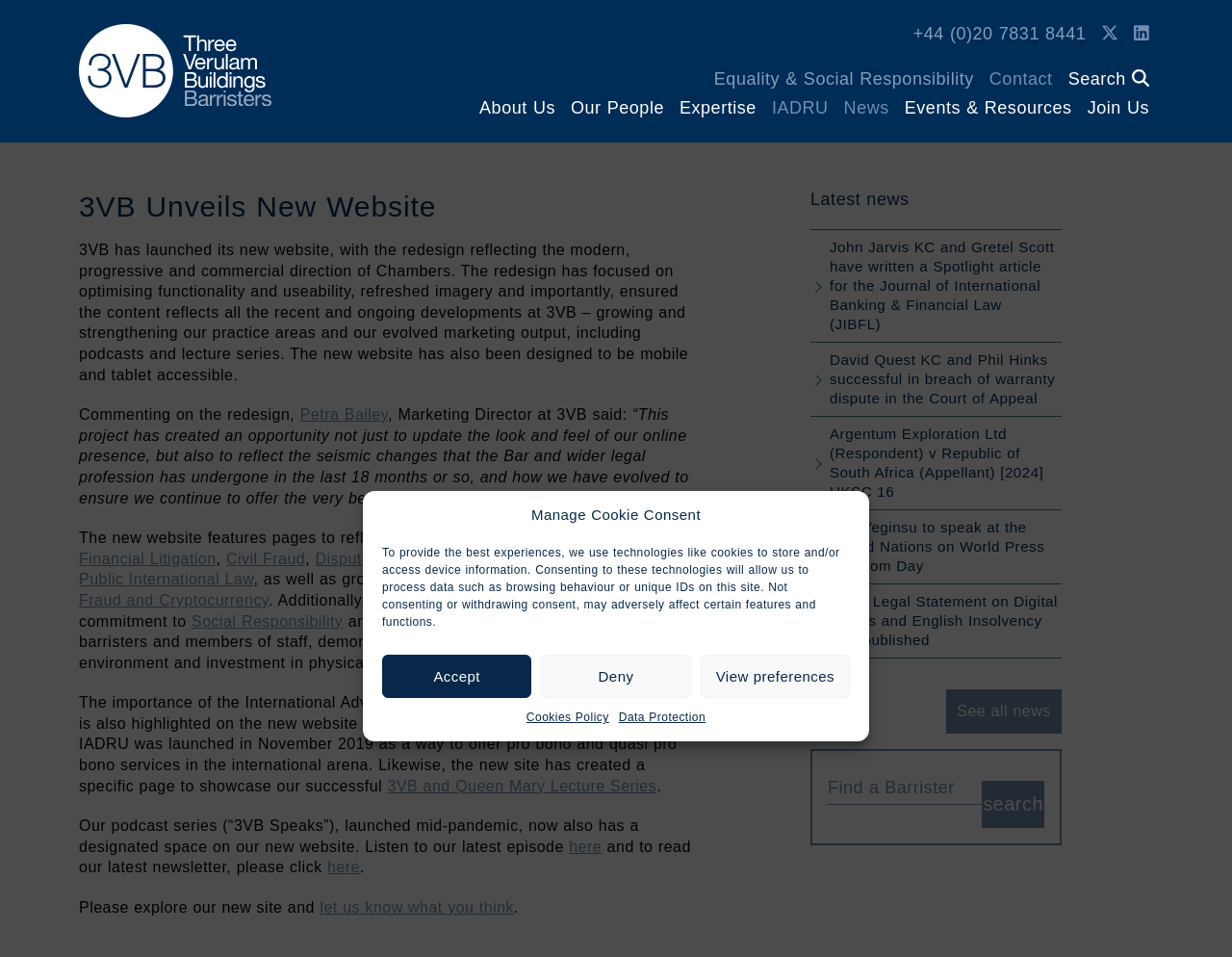Give a detailed explanation of the elements present on the webpage.

The webpage is the new website of 3VB, a law chambers. At the top, there is a dialog box for managing cookie consent, with buttons to accept, deny, or view preferences. Below this, there is a header section with a logo, contact information, and links to social media profiles.

The main content of the webpage is divided into two columns. The left column contains a heading "3VB Unveils New Website" and a paragraph describing the redesign of the website, focusing on modernity, progressiveness, and commercial direction. There are also quotes from Petra Bailey, the Marketing Director, discussing the evolution of the Bar and the legal profession.

The right column contains a section highlighting the core practices of 3VB, including commercial and financial litigation, civil fraud, dispute resolution, and public international law. There are also links to growing areas of practice, such as group litigation, cyber fraud, and cryptocurrency.

Below this, there is a section showcasing the International Advisory and Dispute Resolution Unit (IADRU) and the 3VB and Queen Mary Lecture Series. The webpage also features a podcast series, "3VB Speaks", and a link to the latest newsletter.

Further down, there is a section titled "Latest news" with links to several news articles, including articles written by 3VB barristers and updates on recent cases. There is also a button to "See all news" and a search form to find a barrister.

At the bottom of the webpage, there are links to various sections of the website, including "About Us", "Our People", "Expertise", "News", "Events & Resources", and "Join Us". There is also a link to clear the search field and a button to search.